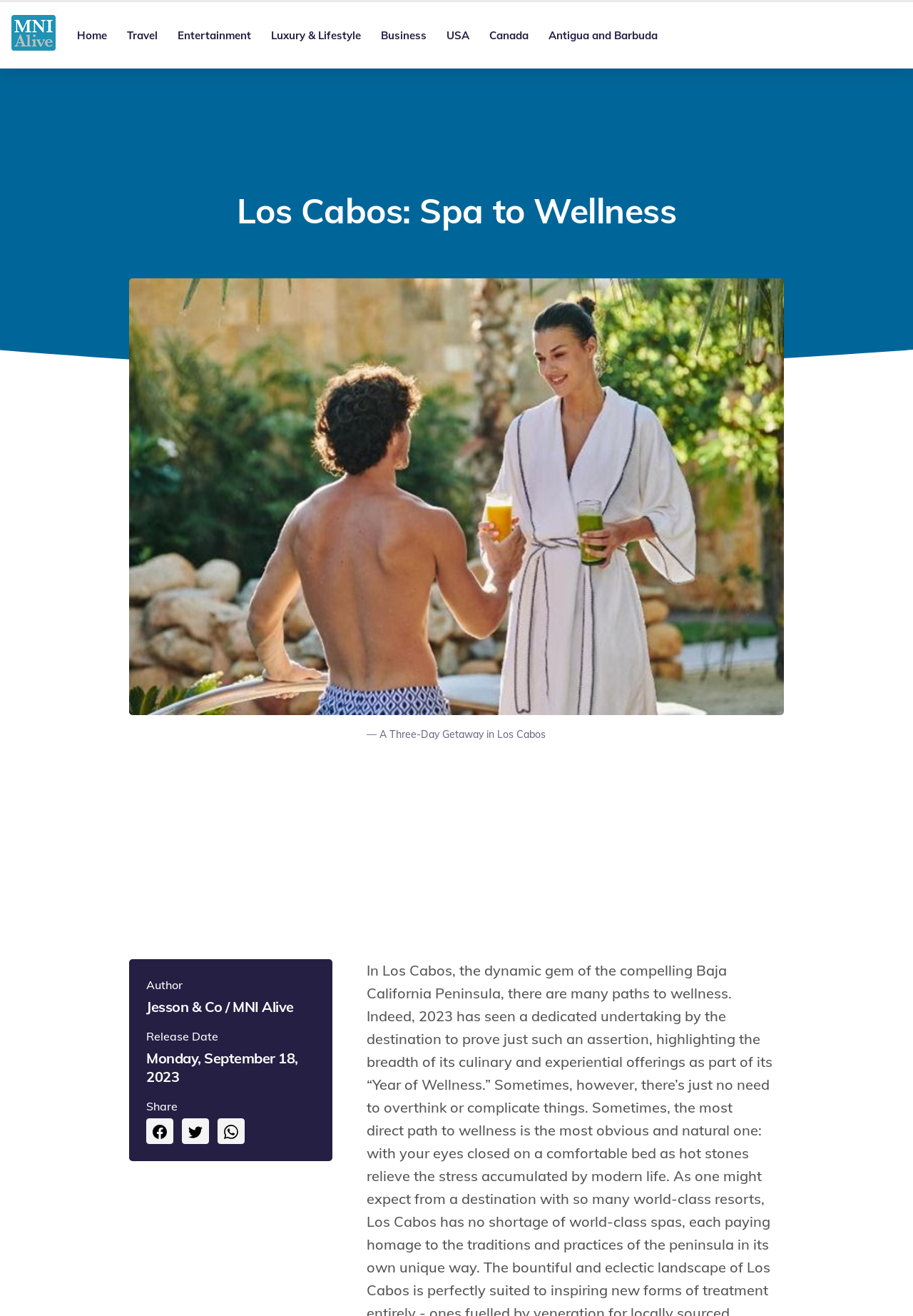Find the bounding box coordinates of the clickable region needed to perform the following instruction: "Click the MNI Alive logo". The coordinates should be provided as four float numbers between 0 and 1, i.e., [left, top, right, bottom].

[0.012, 0.011, 0.061, 0.042]